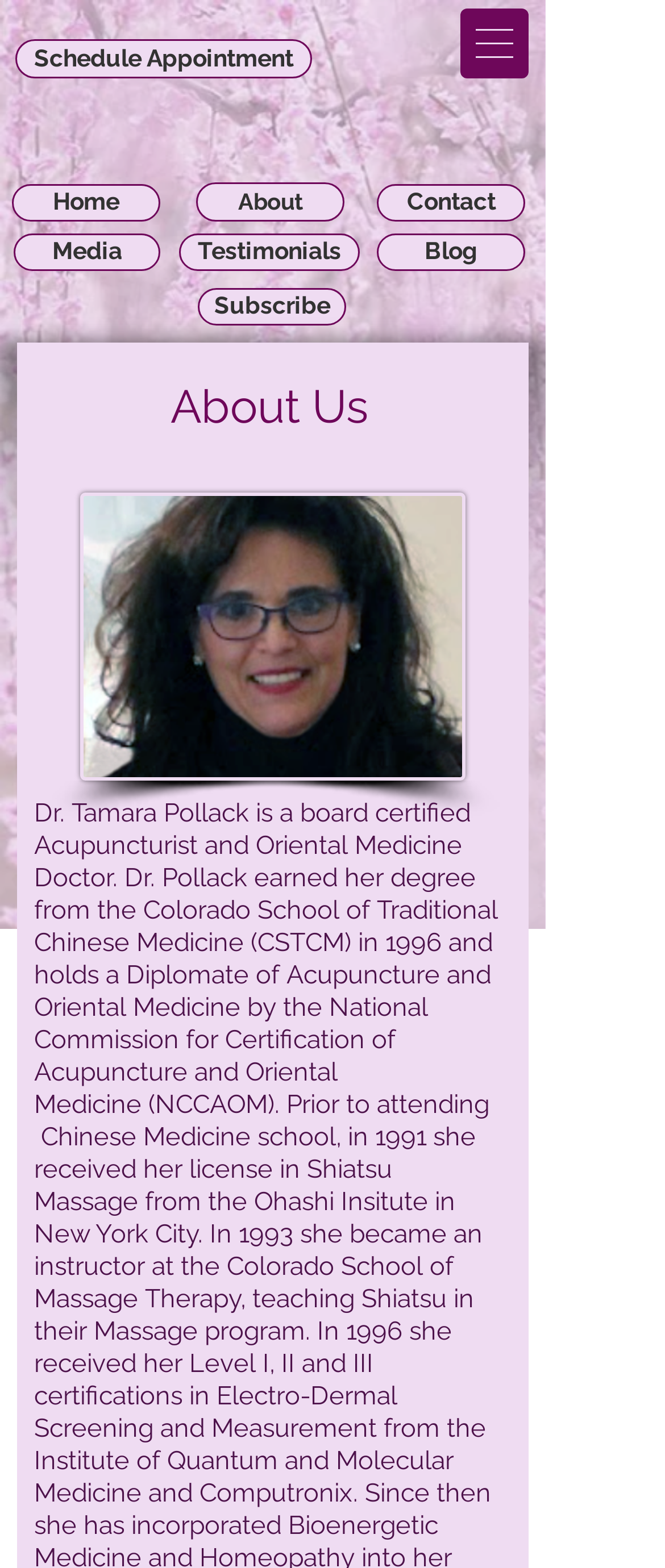What is the purpose of the button with a popup menu?
Based on the screenshot, provide your answer in one word or phrase.

Site navigation